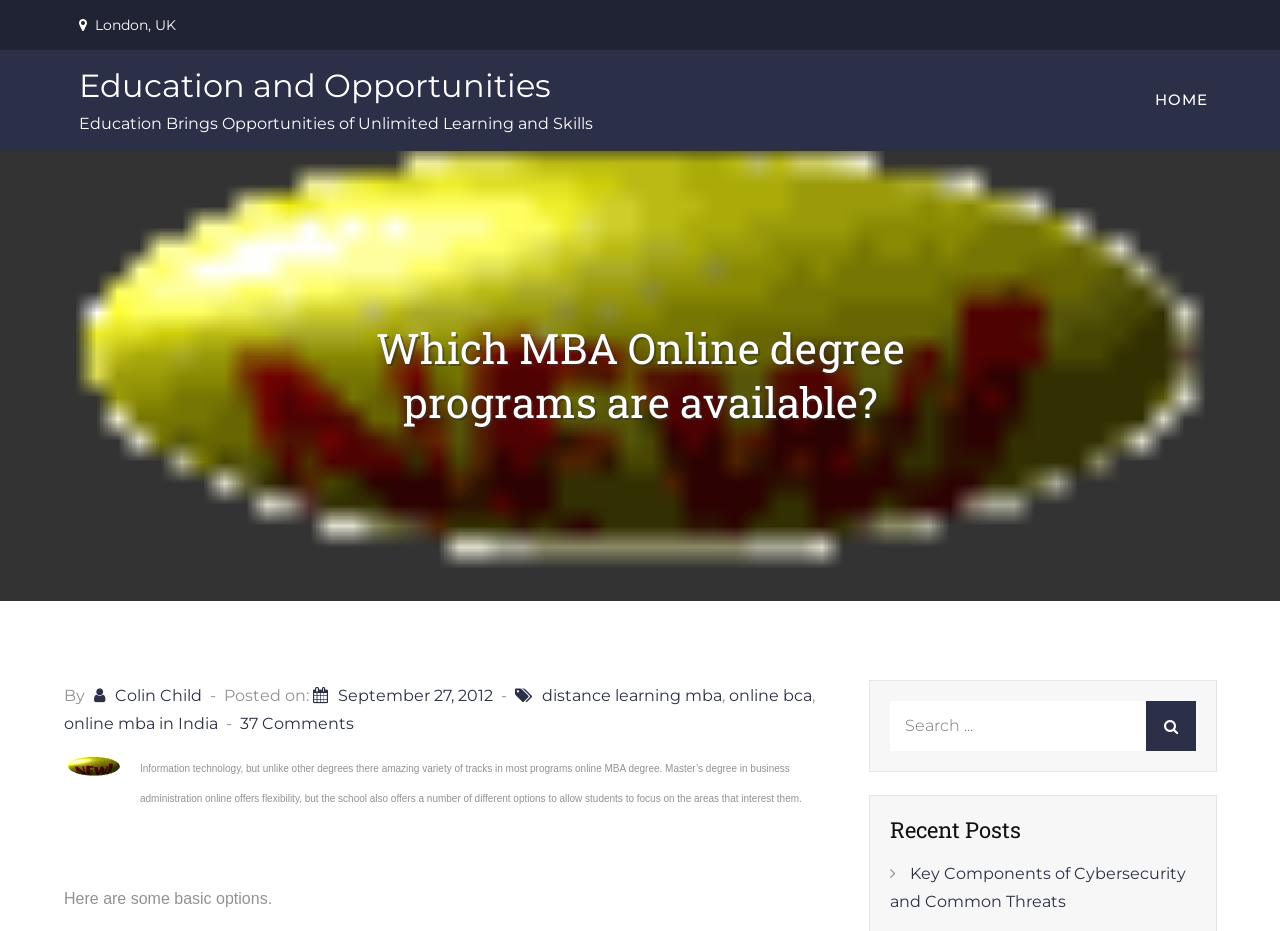What is the title of the recent post mentioned?
Answer the question based on the image using a single word or a brief phrase.

Key Components of Cybersecurity and Common Threats